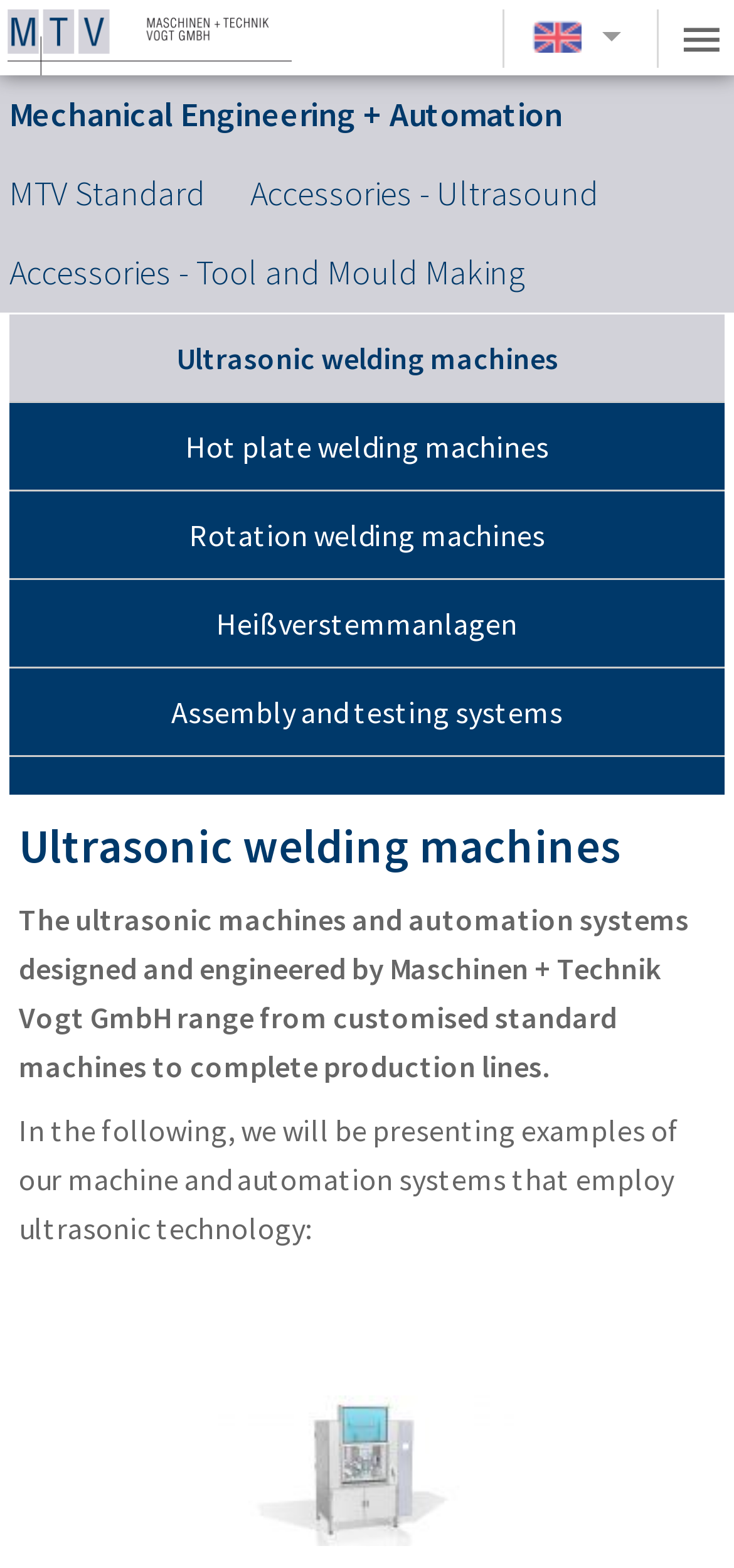Please identify the bounding box coordinates of the clickable area that will fulfill the following instruction: "Go to Mechanical Engineering + Automation page". The coordinates should be in the format of four float numbers between 0 and 1, i.e., [left, top, right, bottom].

[0.013, 0.048, 0.767, 0.098]